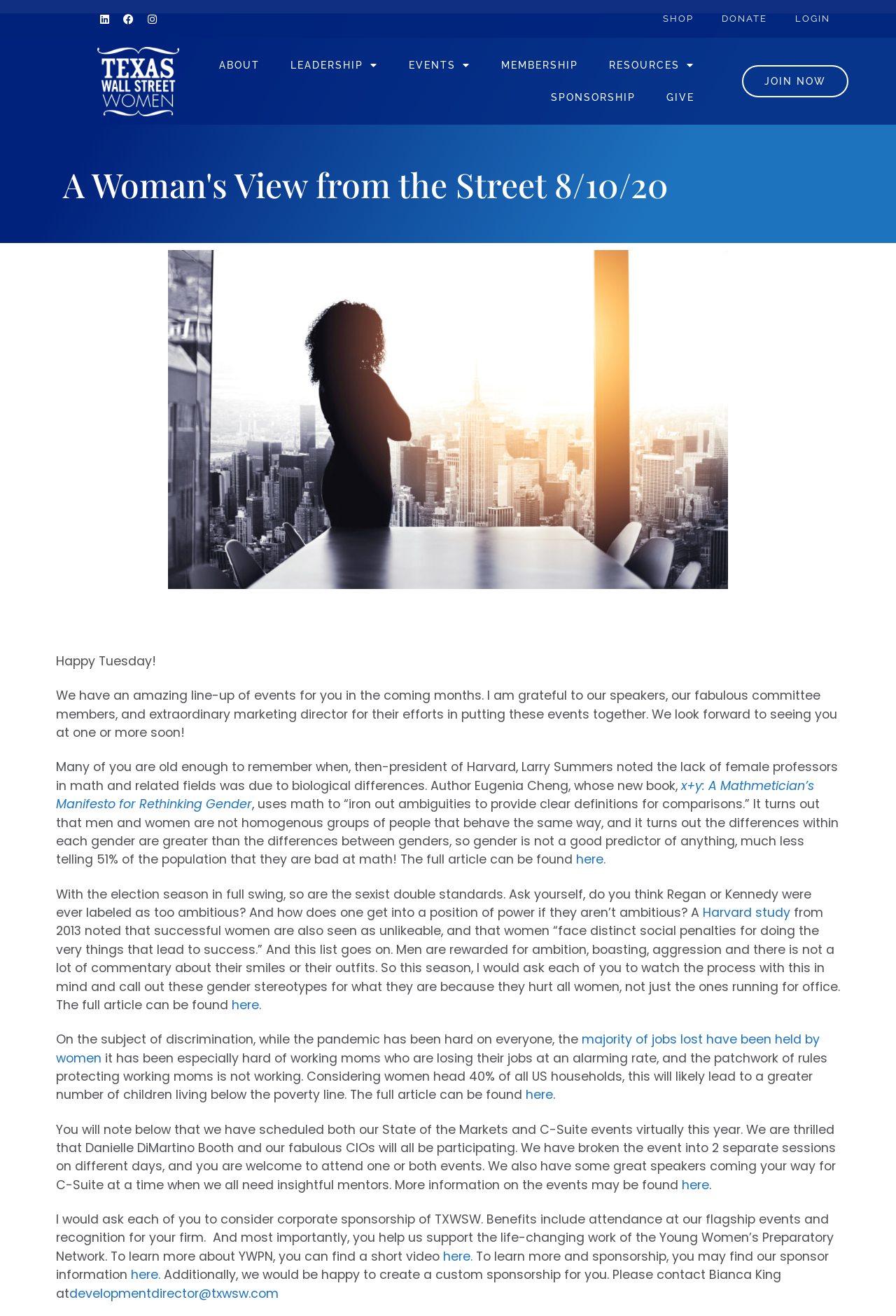What is the email address mentioned in the text for sponsorship inquiries?
Identify the answer in the screenshot and reply with a single word or phrase.

developmentdirector@txwsw.com